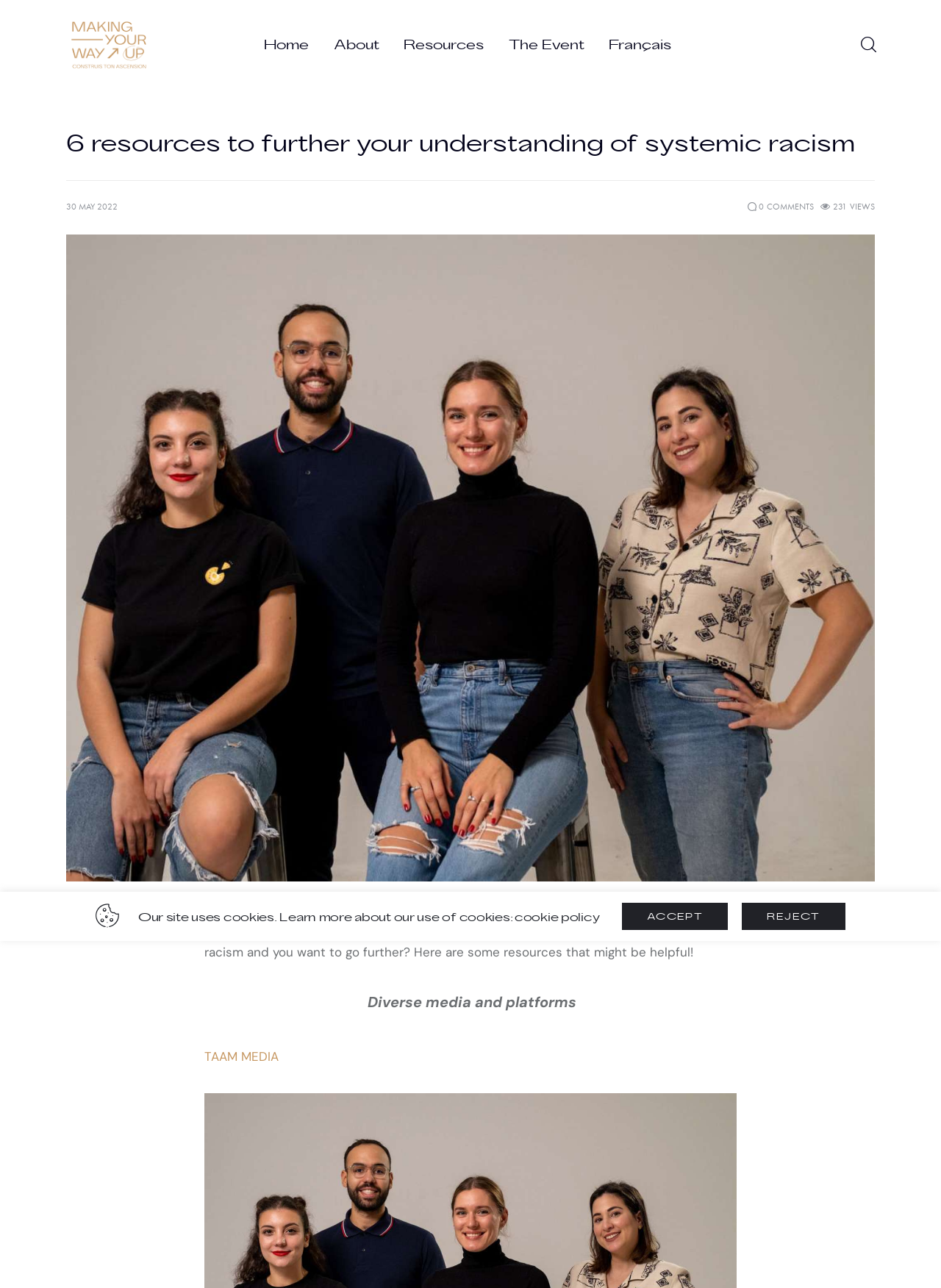Generate a thorough description of the webpage.

This webpage is about providing resources to further one's understanding of systemic racism. At the top left, there is a logo and a link to "Making Your Way Up". Next to it, there are navigation links to "Home", "About", "Resources", "The Event", and "Français". On the top right, there is a search bar with a magnifying glass icon.

Below the navigation links, there is a heading that reads "6 resources to further your understanding of systemic racism". Underneath, there is a link to "0 Comments" and a "SHARE POST" button.

On the left side of the page, there is a sidebar with links to "Home", "About", "Resources", and "Français" again. Below the sidebar, there is a heading with the same title as the one above, followed by a date "30 MAY 2022".

The main content of the page starts with a paragraph of text that explains the purpose of the resources provided. Below it, there is a section titled "Diverse media and platforms" with a link to "TAAM MEDIA". 

At the bottom of the page, there is a section about the website's cookie policy, with a button to "ACCEPT" or "REJECT" the use of cookies. On the bottom right, there is a social media icon.

There are a total of 6 links to resources, 2 images of the "Making Your Way Up" logo, and 2 buttons for searching and sharing.